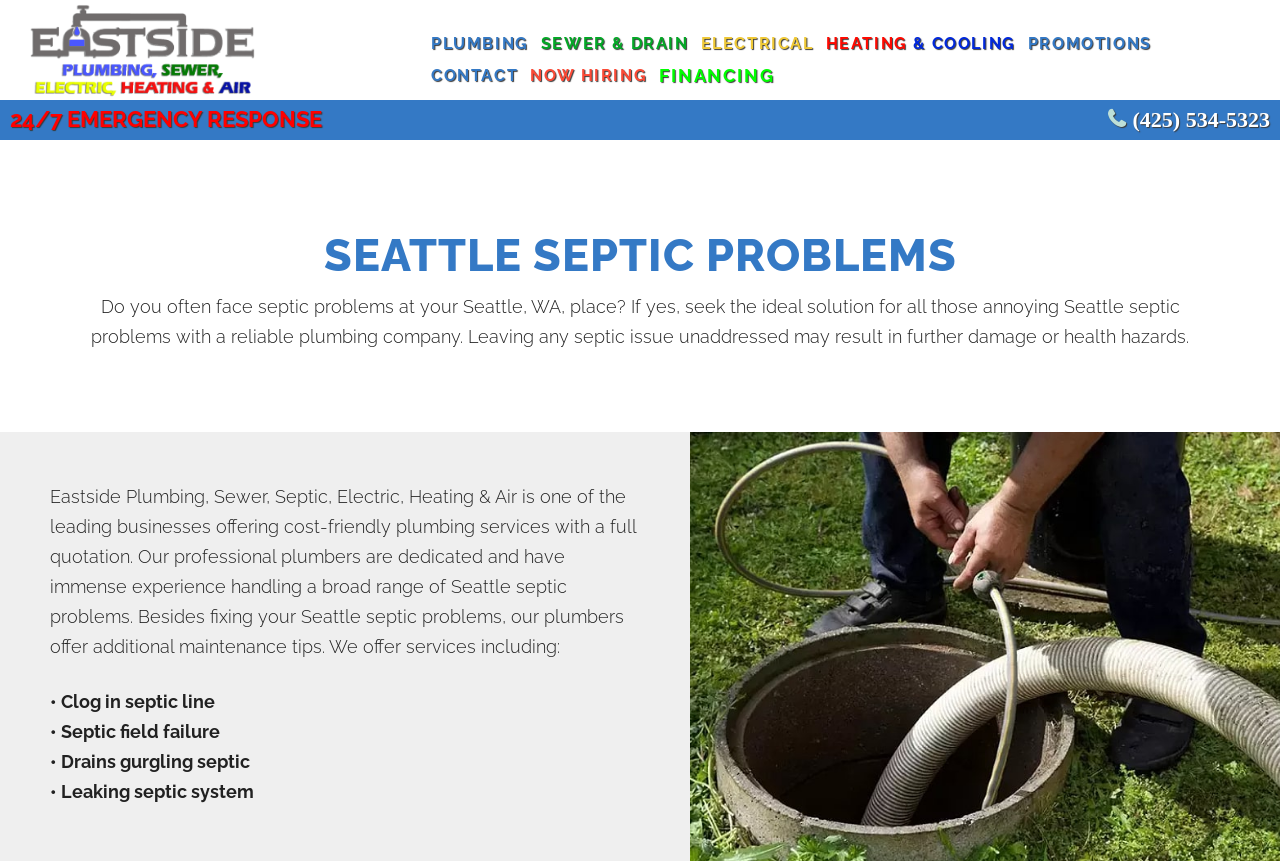Indicate the bounding box coordinates of the element that needs to be clicked to satisfy the following instruction: "Click on PLUMBING". The coordinates should be four float numbers between 0 and 1, i.e., [left, top, right, bottom].

[0.337, 0.033, 0.413, 0.07]